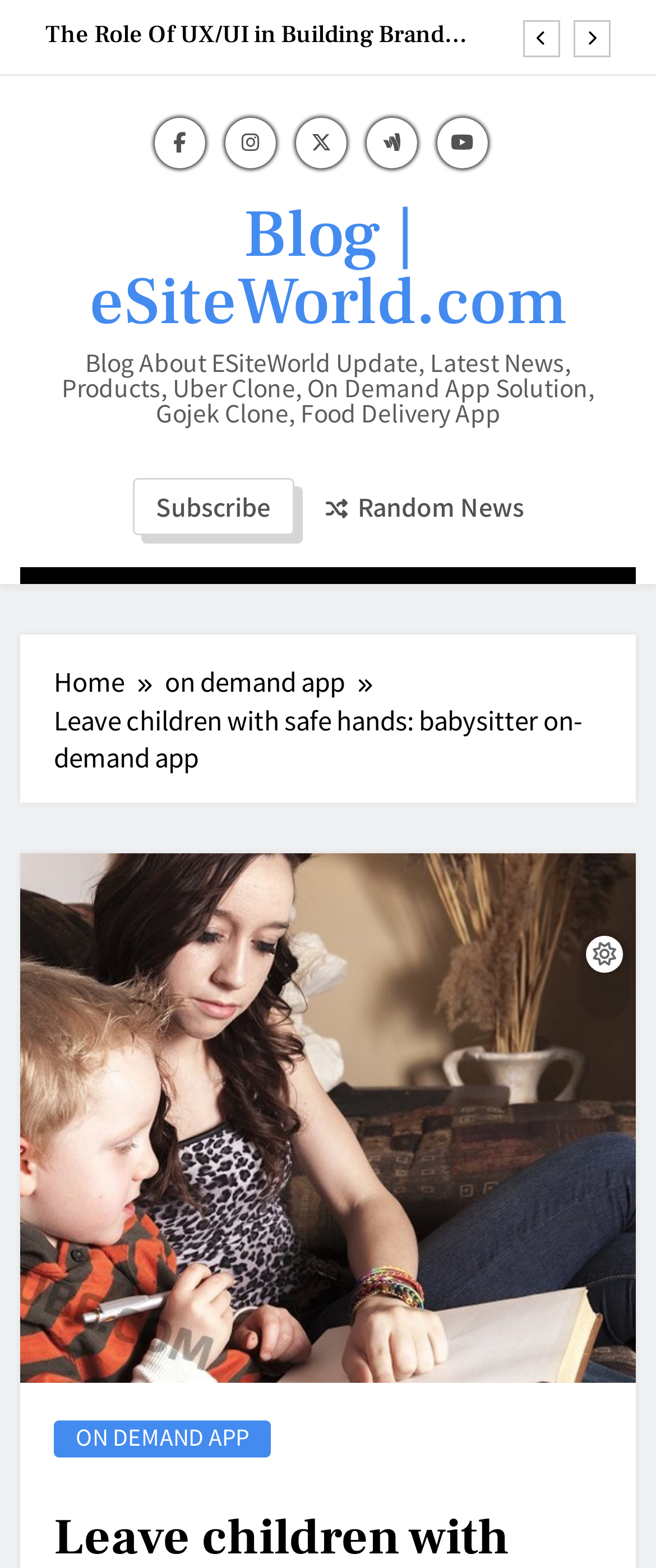Generate a thorough caption that explains the contents of the webpage.

The webpage is about the significance of babysitter on-demand apps and why one should choose this app for babysitting service businesses. 

At the top right corner, there are two buttons with icons '\uf053' and '\uf054'. Below these buttons, there is a list item with a link to an article titled "From Frazzled to Fabulous: How On-Demand Beautician Apps Save the Day". 

On the left side, there are five social media links with icons '\uf39e', '\uf16d', '\ue61b', '\uf1ee', and '\uf167'. Below these links, there is a link to the blog section of the website, titled "Blog | eSiteWorld.com", and a brief description of the blog content. 

In the middle of the page, there are two generic elements, "Subscribe" and "Random News", both with links. The "Subscribe" element is on the left, and the "Random News" element is on the right. 

Below these elements, there is a navigation section with breadcrumbs, showing the path "Home > on demand app". Next to the breadcrumbs, there is a static text element with the title "Leave children with safe hands: babysitter on-demand app". 

Below the title, there is a large image related to on-demand babysitting, taking up most of the page. At the bottom of the page, there is a link to "ON DEMAND APP".